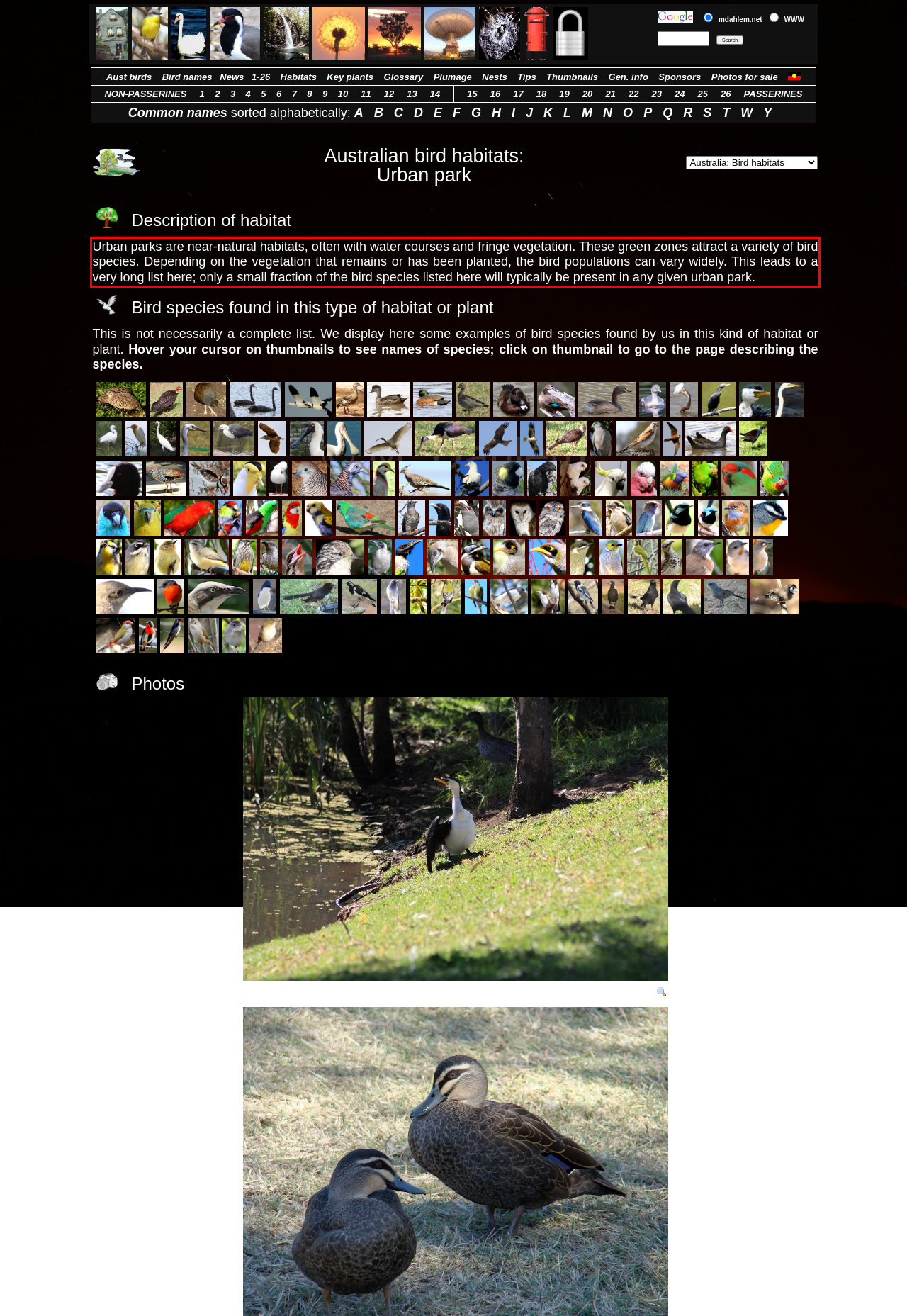You have a screenshot of a webpage with a red bounding box. Identify and extract the text content located inside the red bounding box.

Urban parks are near-natural habitats, often with water courses and fringe vegetation. These green zones attract a variety of bird species. Depending on the vegetation that remains or has been planted, the bird populations can vary widely. This leads to a very long list here; only a small fraction of the bird species listed here will typically be present in any given urban park.